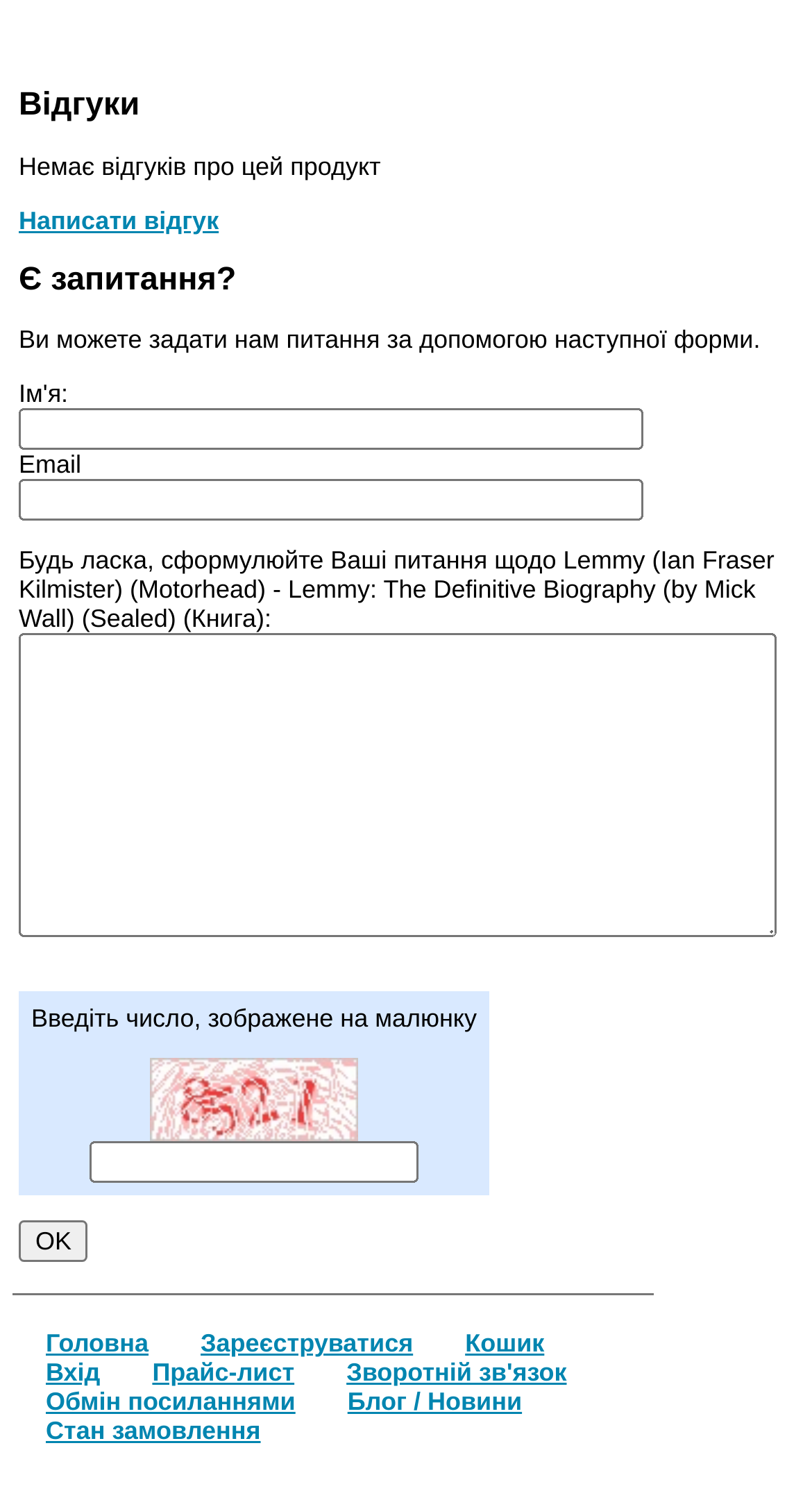What is the topic of the book being discussed on this webpage?
From the image, provide a succinct answer in one word or a short phrase.

Lemmy biography